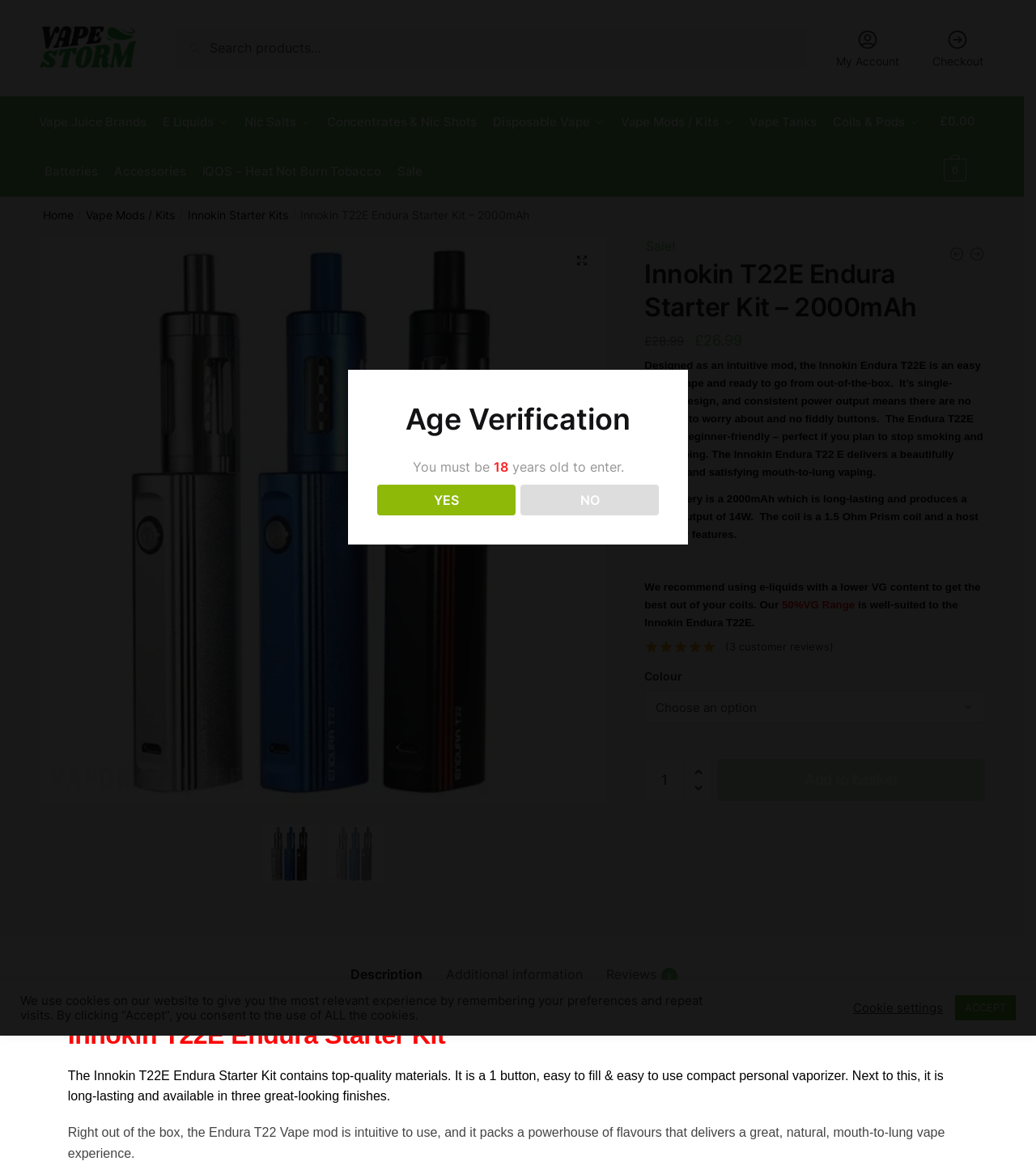Answer briefly with one word or phrase:
What is the recommended VG content for e-liquids?

50%VG